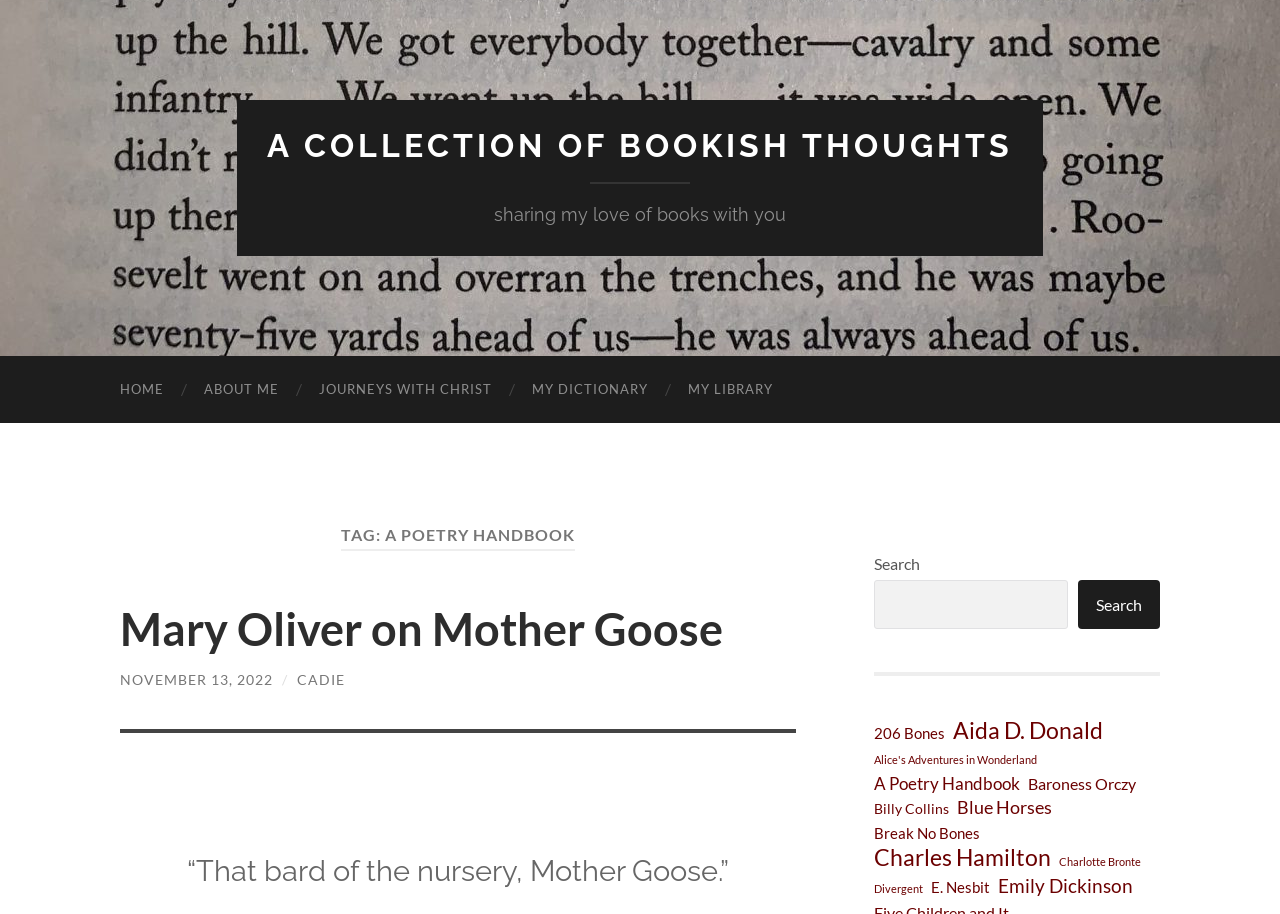Extract the bounding box coordinates of the UI element described by: "Break No Bones". The coordinates should include four float numbers ranging from 0 to 1, e.g., [left, top, right, bottom].

[0.683, 0.898, 0.766, 0.925]